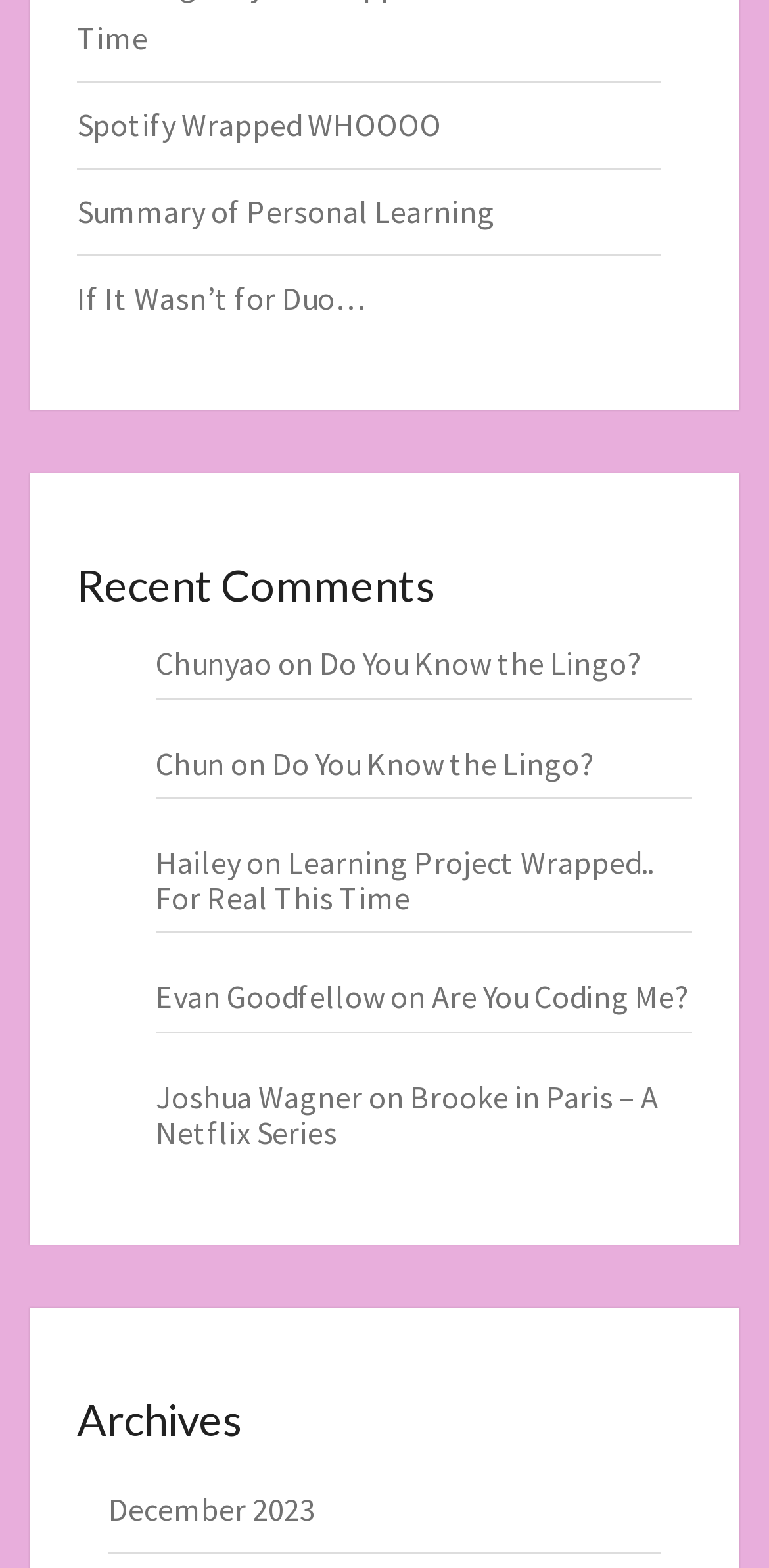Please respond in a single word or phrase: 
Who is the author of the third article?

Hailey